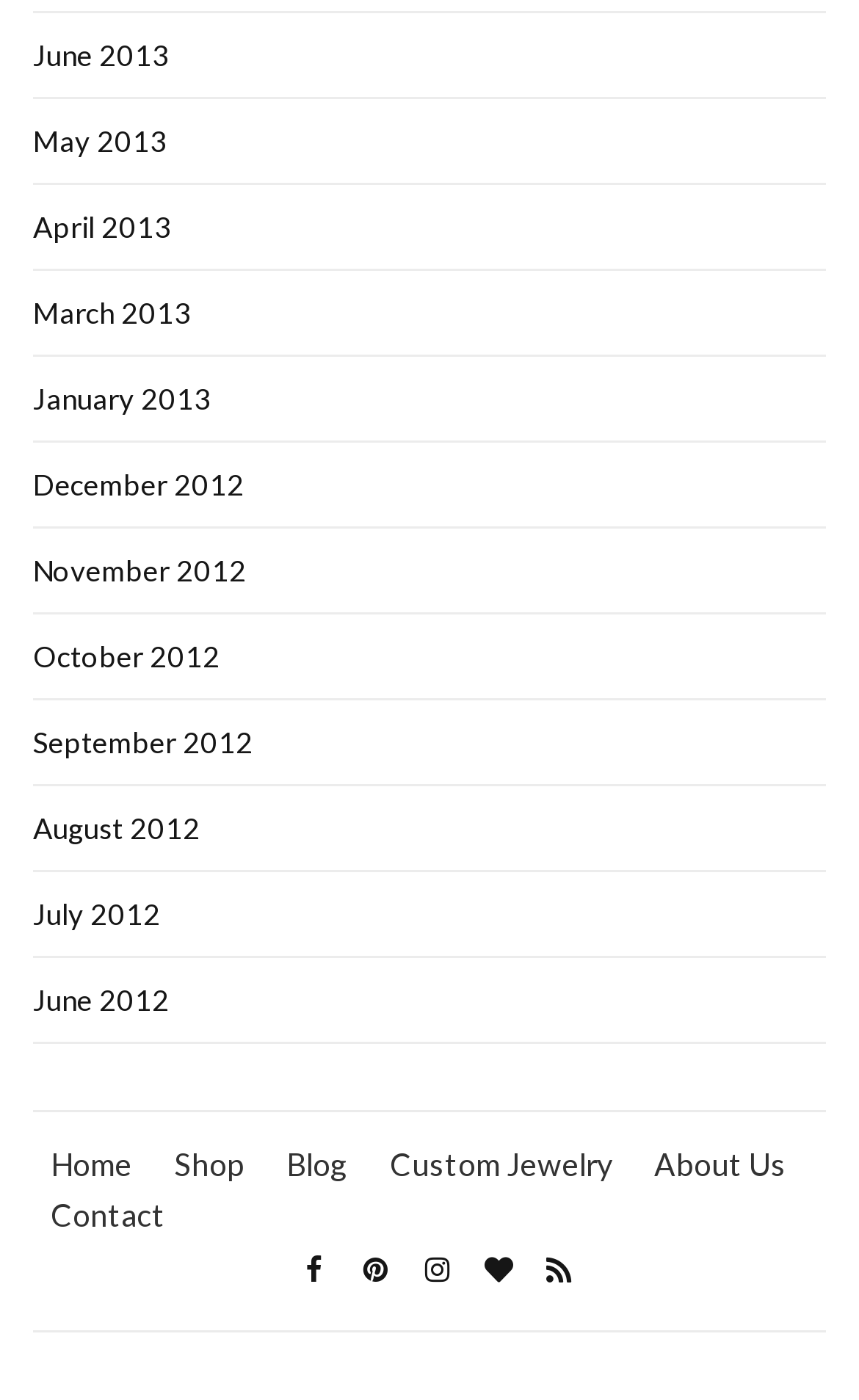Provide a one-word or one-phrase answer to the question:
What is the last link in the top navigation bar?

About Us